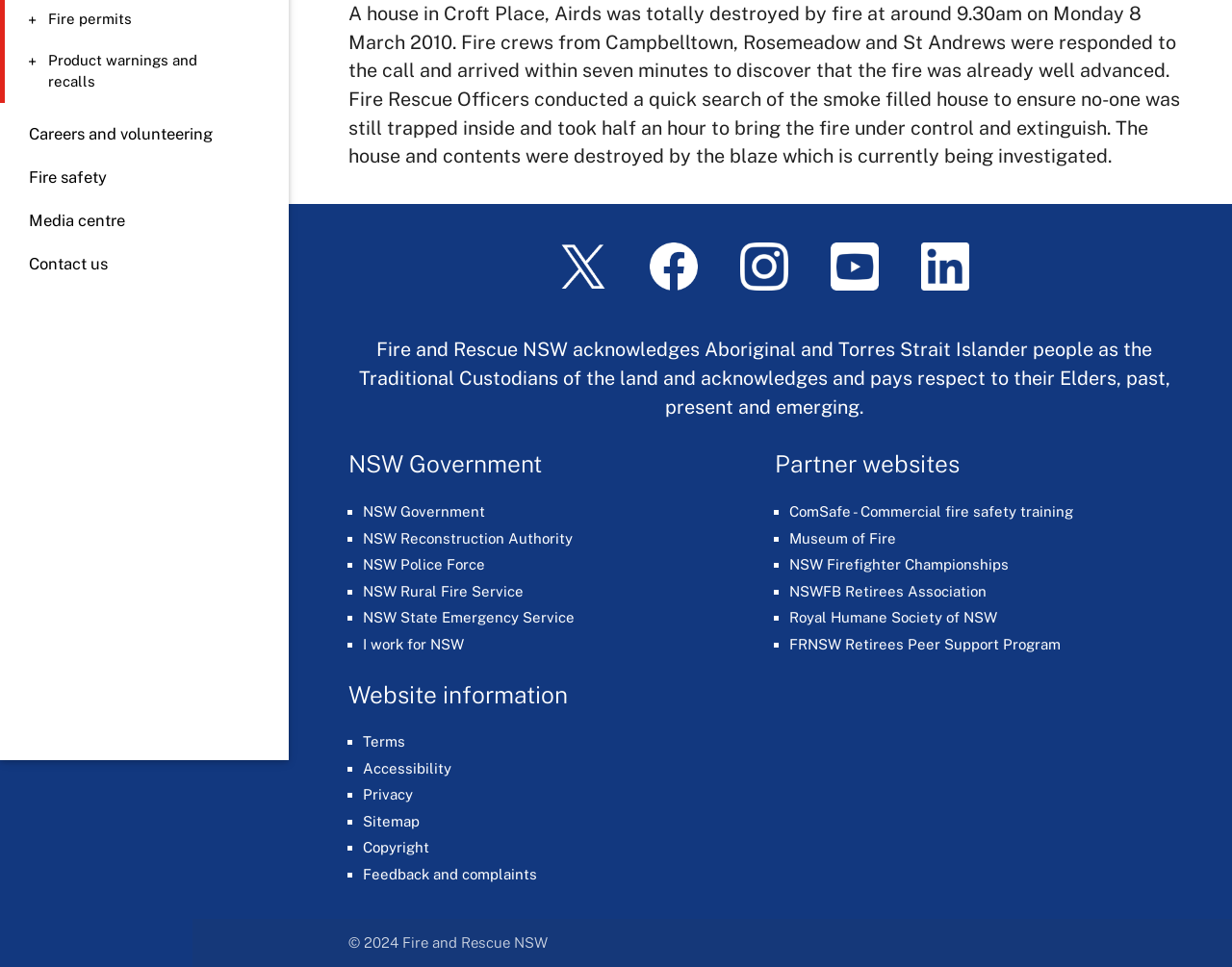Please find the bounding box for the UI element described by: "Royal Humane Society of NSW".

[0.641, 0.63, 0.81, 0.647]